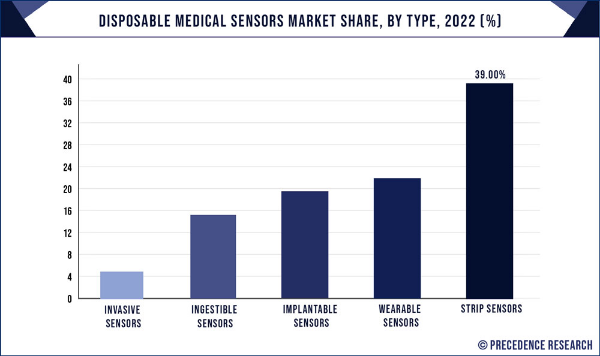Provide your answer to the question using just one word or phrase: What is the market share of invasive sensors in 2022?

Less than 39%